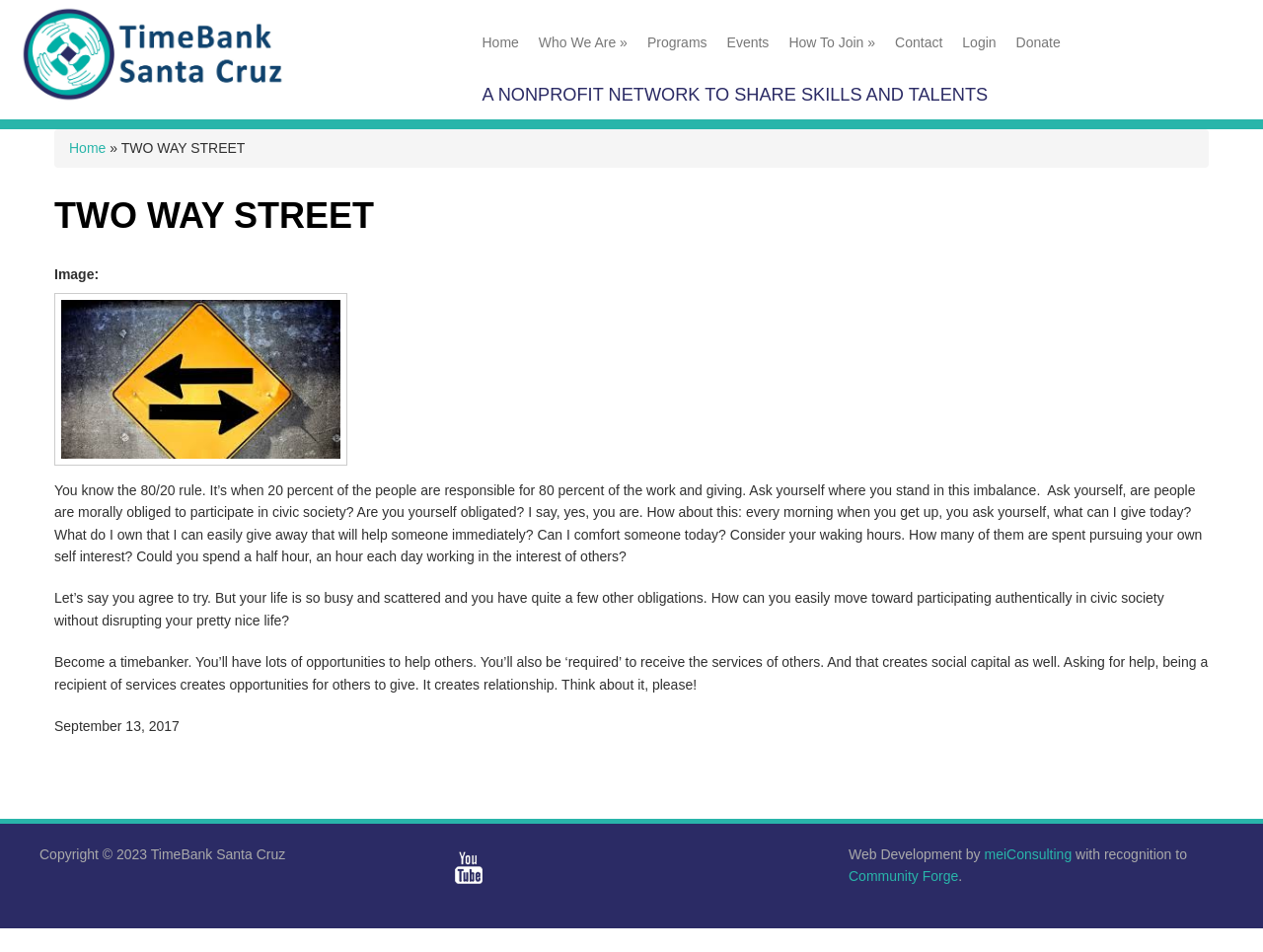Please identify the coordinates of the bounding box for the clickable region that will accomplish this instruction: "Click the 'Login' link".

[0.754, 0.023, 0.797, 0.067]